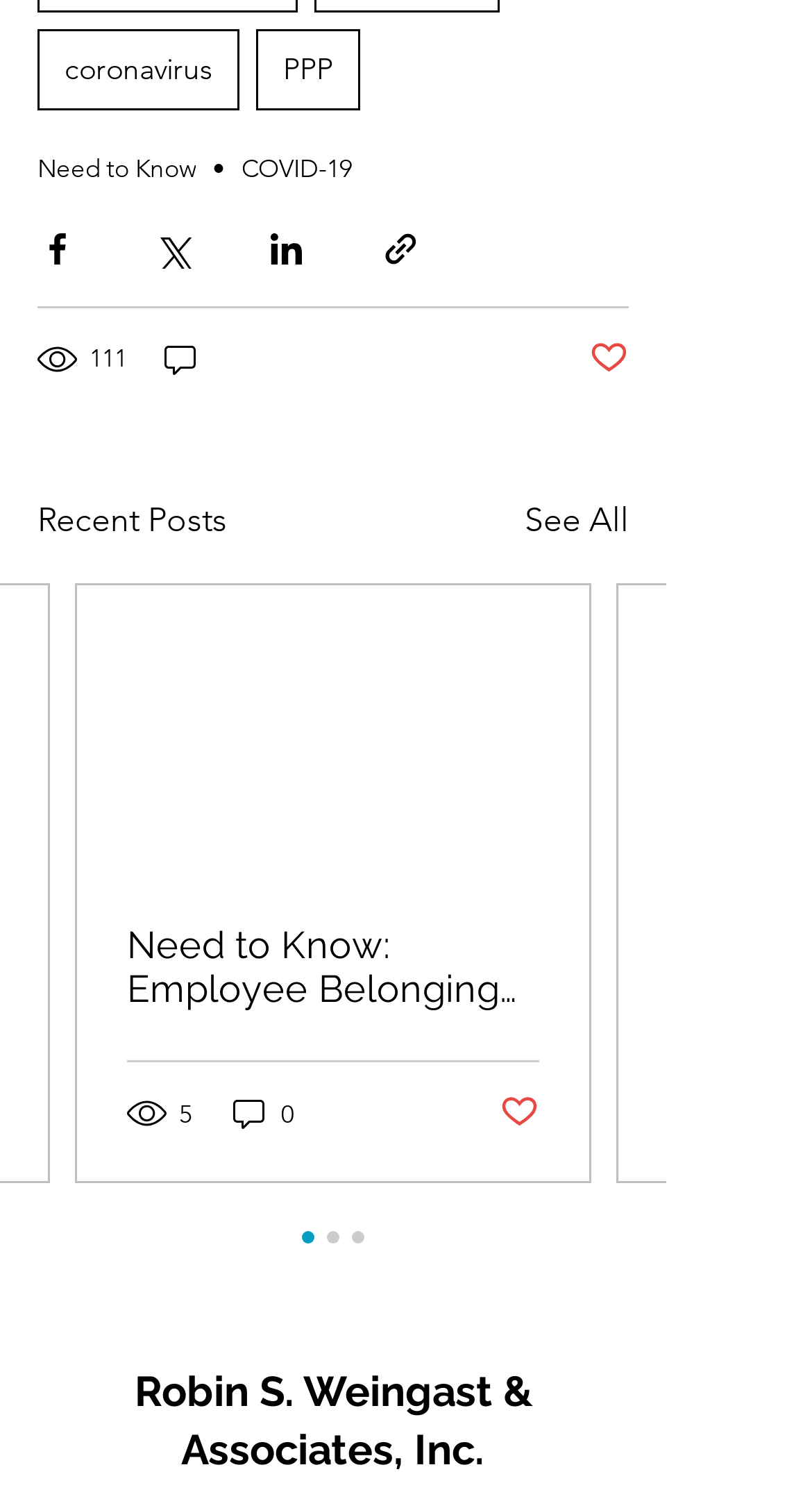What is the purpose of the buttons with Facebook, Twitter, and LinkedIn icons?
Using the information from the image, provide a comprehensive answer to the question.

The buttons with Facebook, Twitter, and LinkedIn icons are likely used to share content from the webpage on these social media platforms.